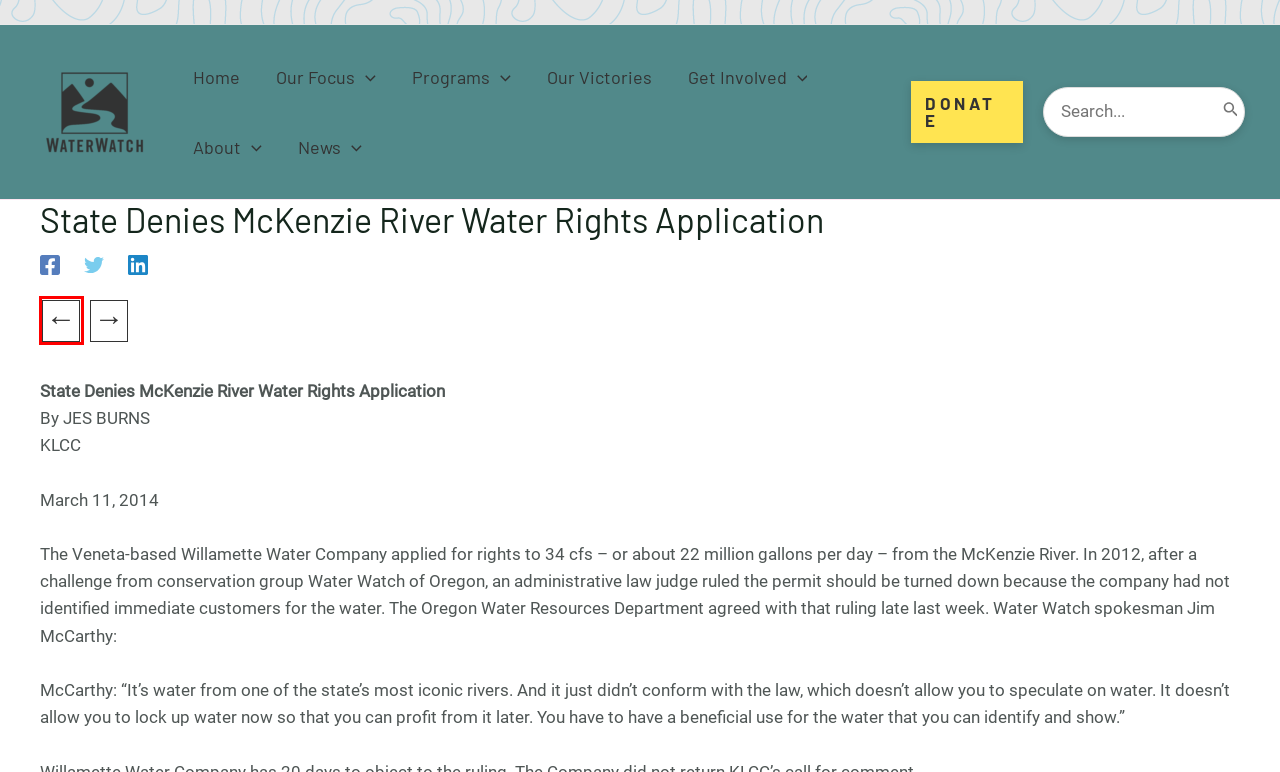Examine the screenshot of a webpage with a red bounding box around a UI element. Select the most accurate webpage description that corresponds to the new page after clicking the highlighted element. Here are the choices:
A. Programs - WaterWatch
B. Our Victories - WaterWatch
C. News - WaterWatch
D. Get Involved - WaterWatch
E. Donate - WaterWatch
F. About - WaterWatch
G. Oregon Water Resources Department Denies Water Permit to Willamette Water Company - WaterWatch
H. Our Focus - WaterWatch

G